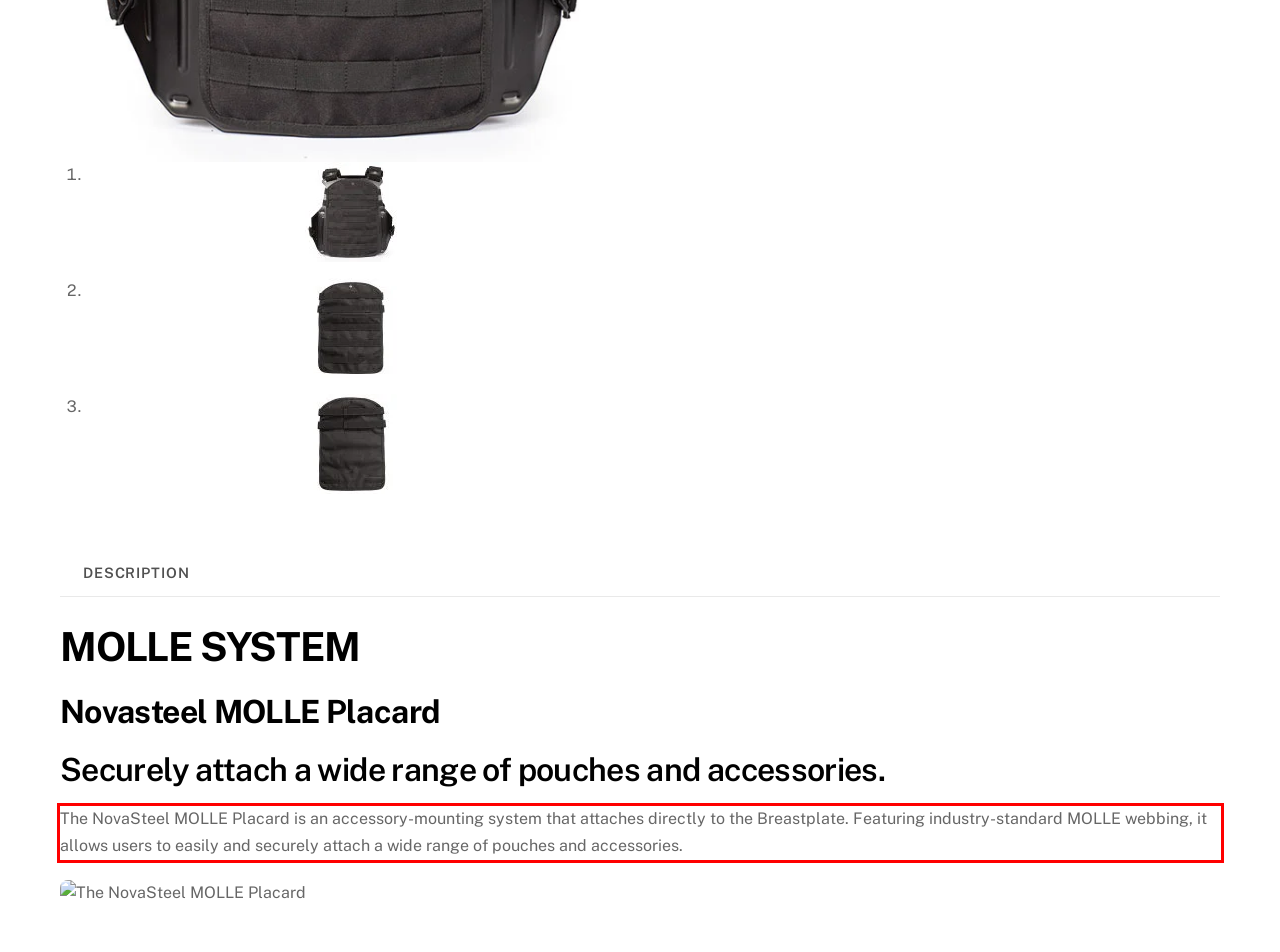In the given screenshot, locate the red bounding box and extract the text content from within it.

The NovaSteel MOLLE Placard is an accessory-mounting system that attaches directly to the Breastplate. Featuring industry-standard MOLLE webbing, it allows users to easily and securely attach a wide range of pouches and accessories.